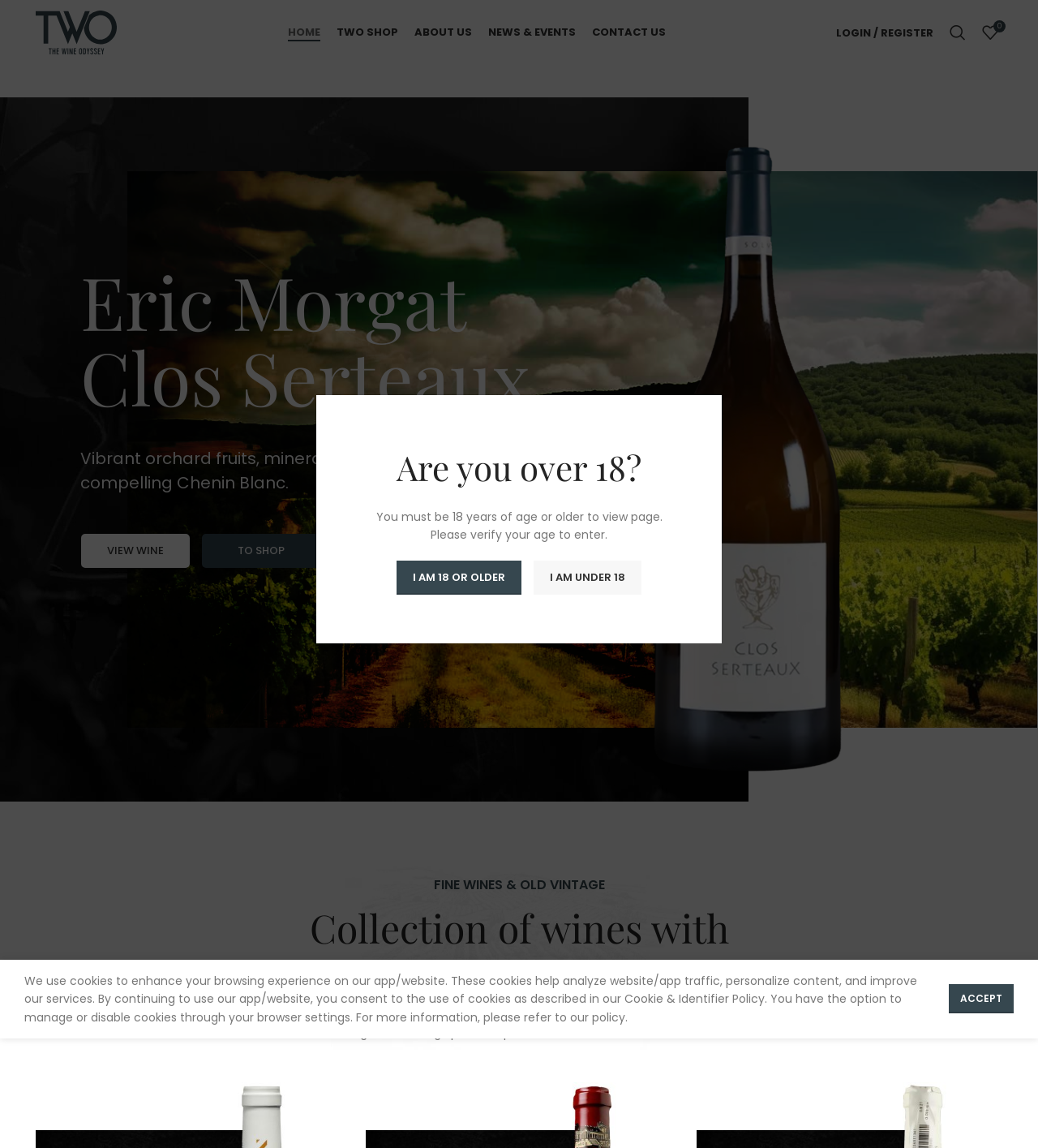Can you determine the bounding box coordinates of the area that needs to be clicked to fulfill the following instruction: "Verify age"?

[0.382, 0.488, 0.502, 0.518]